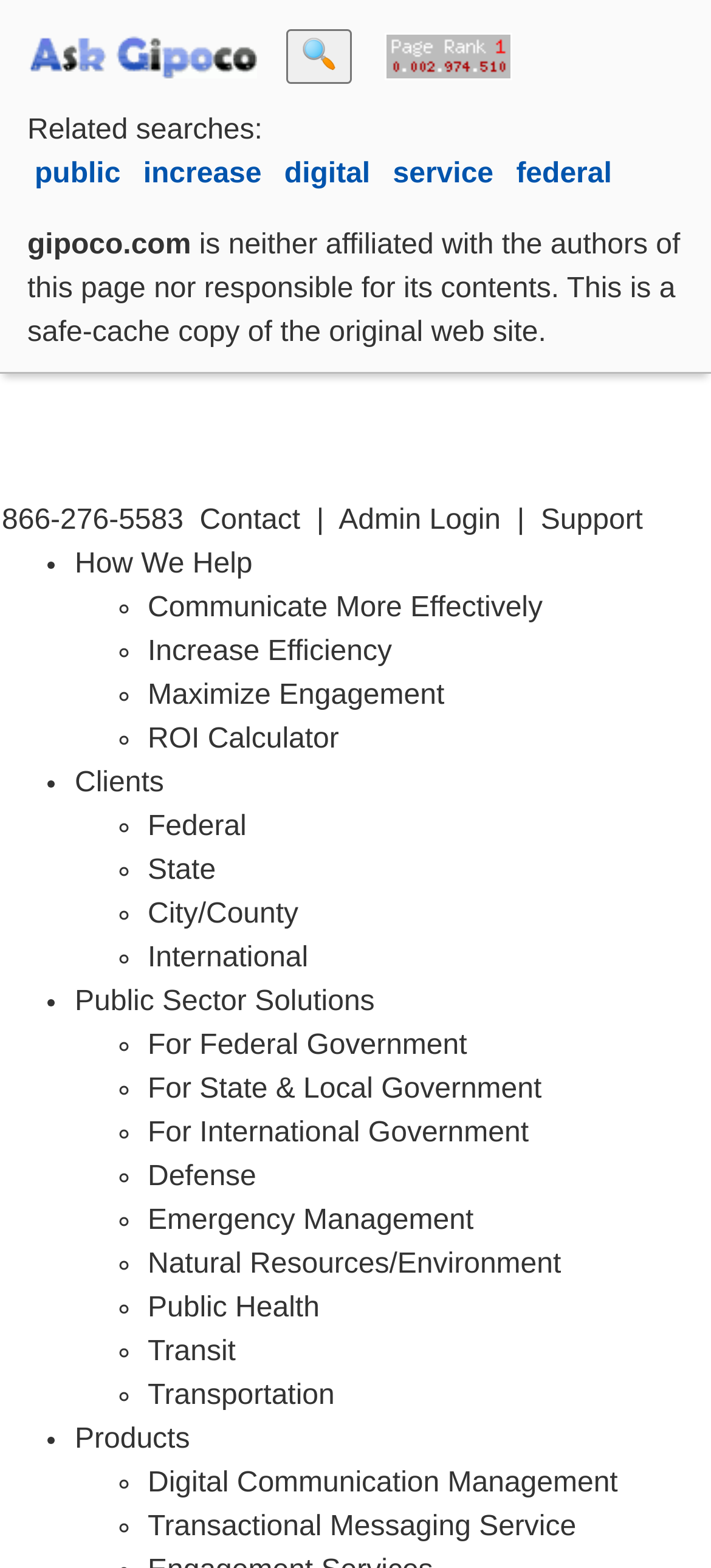Please specify the bounding box coordinates of the clickable section necessary to execute the following command: "Press the 🔍 button".

[0.403, 0.019, 0.495, 0.053]